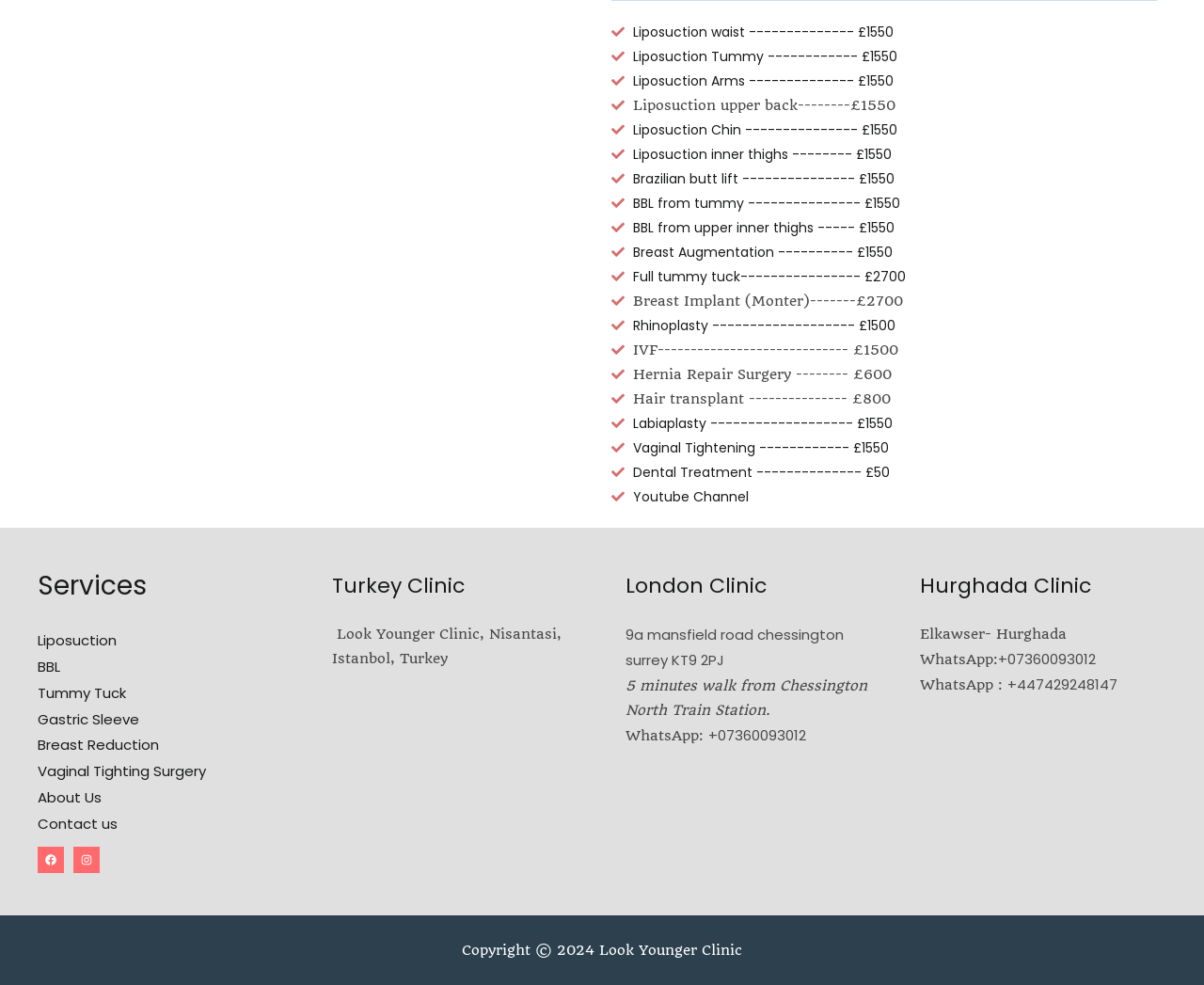What is the price of Liposuction waist?
Respond with a short answer, either a single word or a phrase, based on the image.

£1550